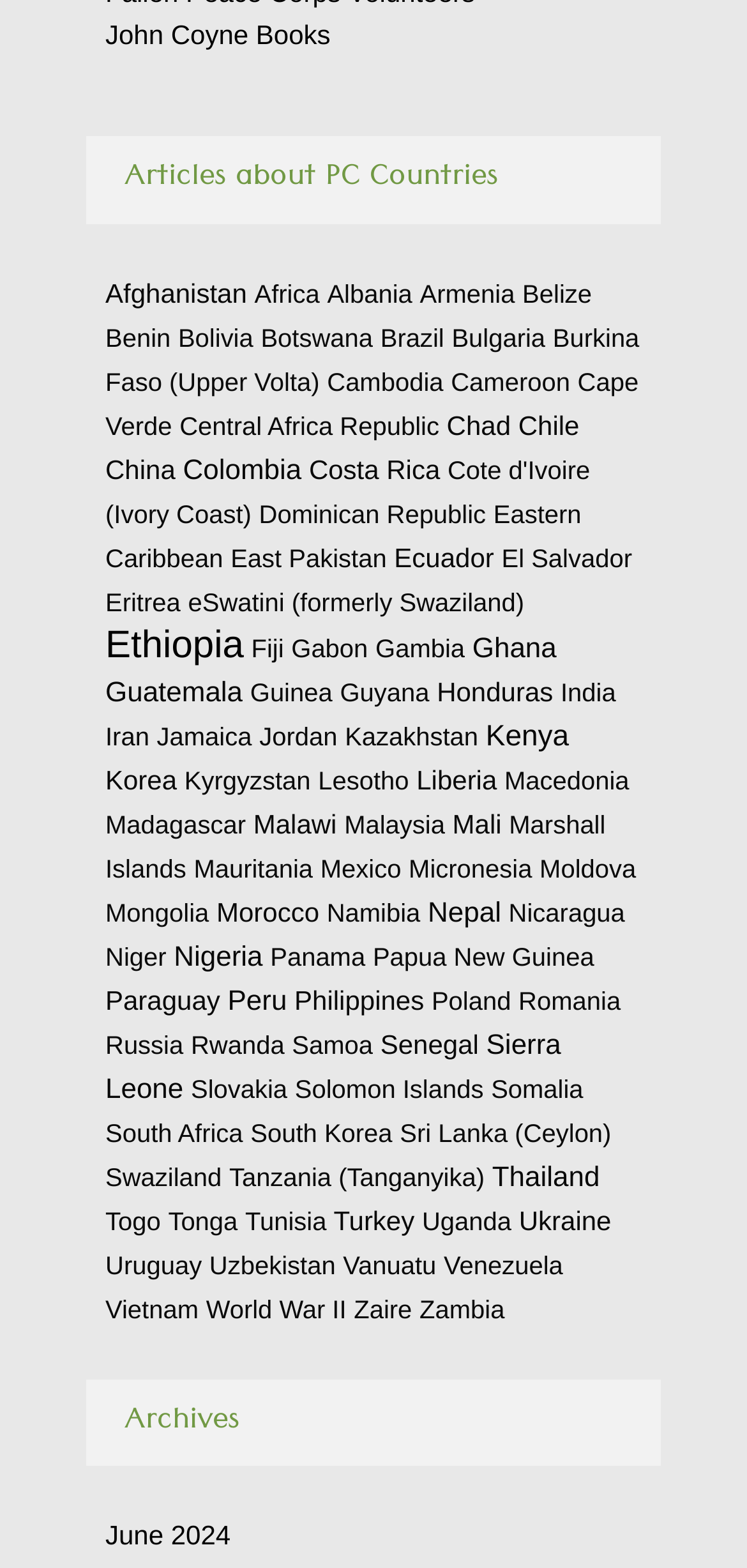Find and indicate the bounding box coordinates of the region you should select to follow the given instruction: "Learn about Brazil".

[0.509, 0.206, 0.595, 0.224]